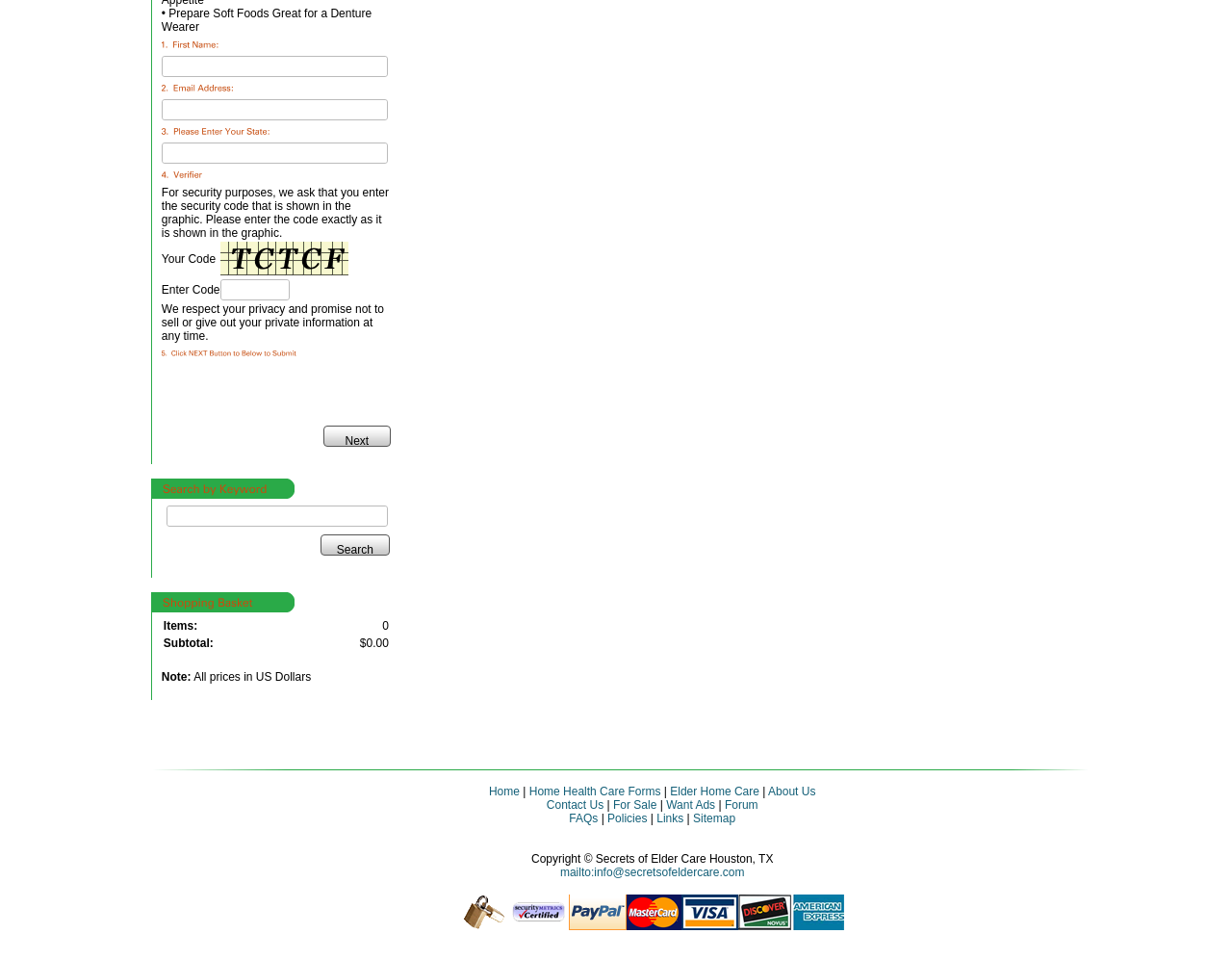What is the current subtotal?
Answer the question with just one word or phrase using the image.

$0.00